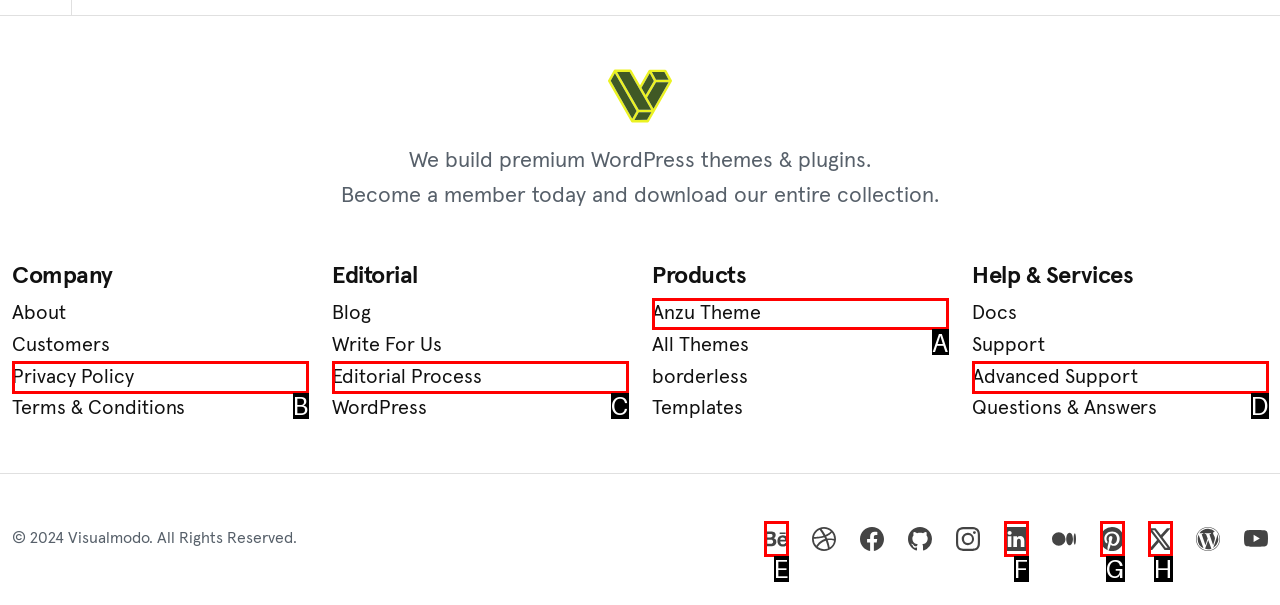Determine the option that best fits the description: Advanced Support
Reply with the letter of the correct option directly.

D